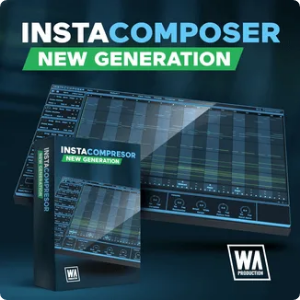What is the tagline of the software product?
Based on the image, give a one-word or short phrase answer.

NEW GENERATION